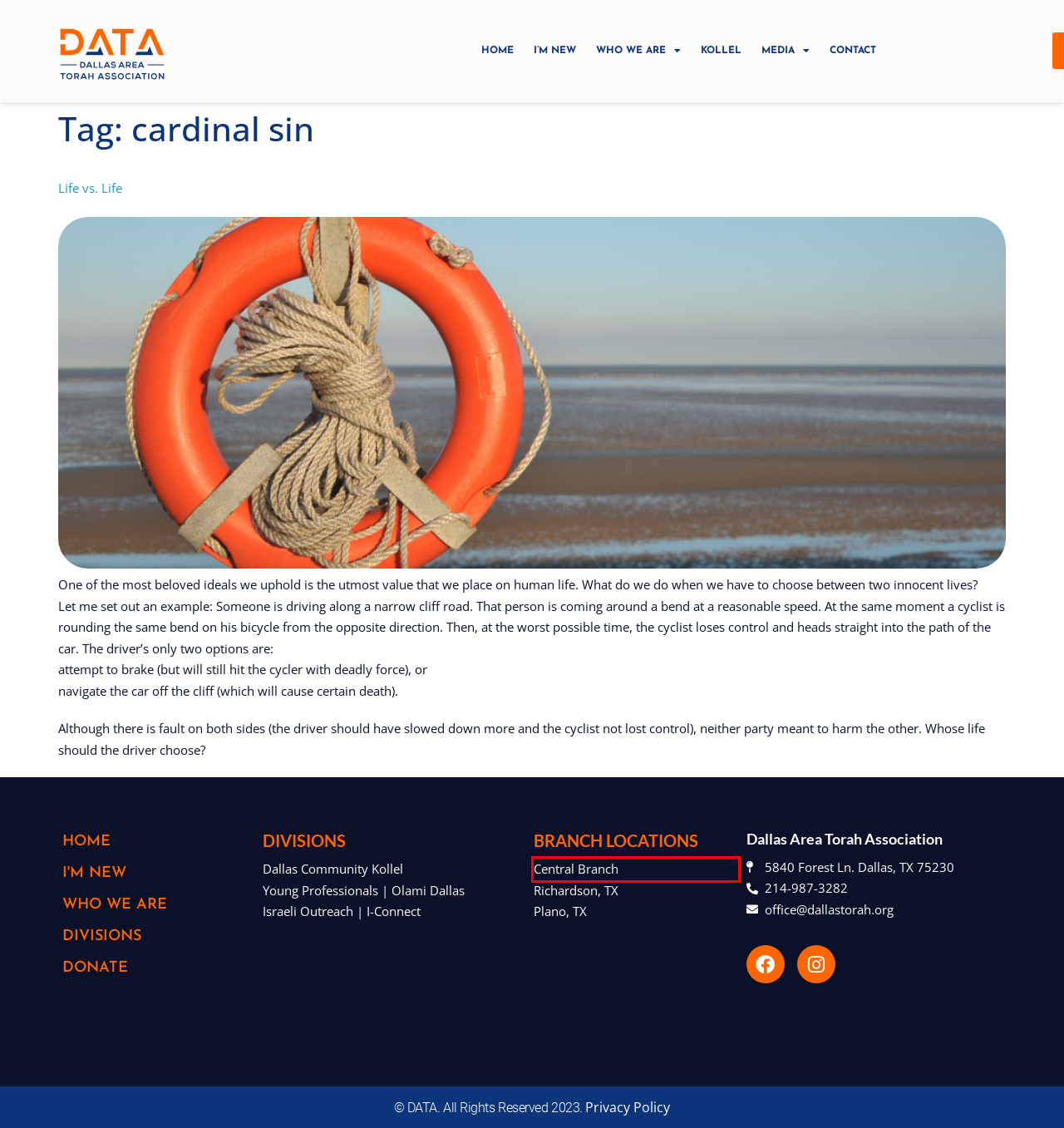Given a screenshot of a webpage with a red rectangle bounding box around a UI element, select the best matching webpage description for the new webpage that appears after clicking the highlighted element. The candidate descriptions are:
A. Divisions - Dallas Area Torah Association
B. Privacy Policy - Dallas Area Torah Association
C. Contact - Dallas Area Torah Association
D. DATA - CENTRAL - Dallas Area Torah Association
E. I'm new - Dallas Area Torah Association
F. Data of Richardson - Dallas Area Torah Association
G. IConnect - Dallas Area Torah Association
H. Life vs. Life - Dallas Area Torah Association

D